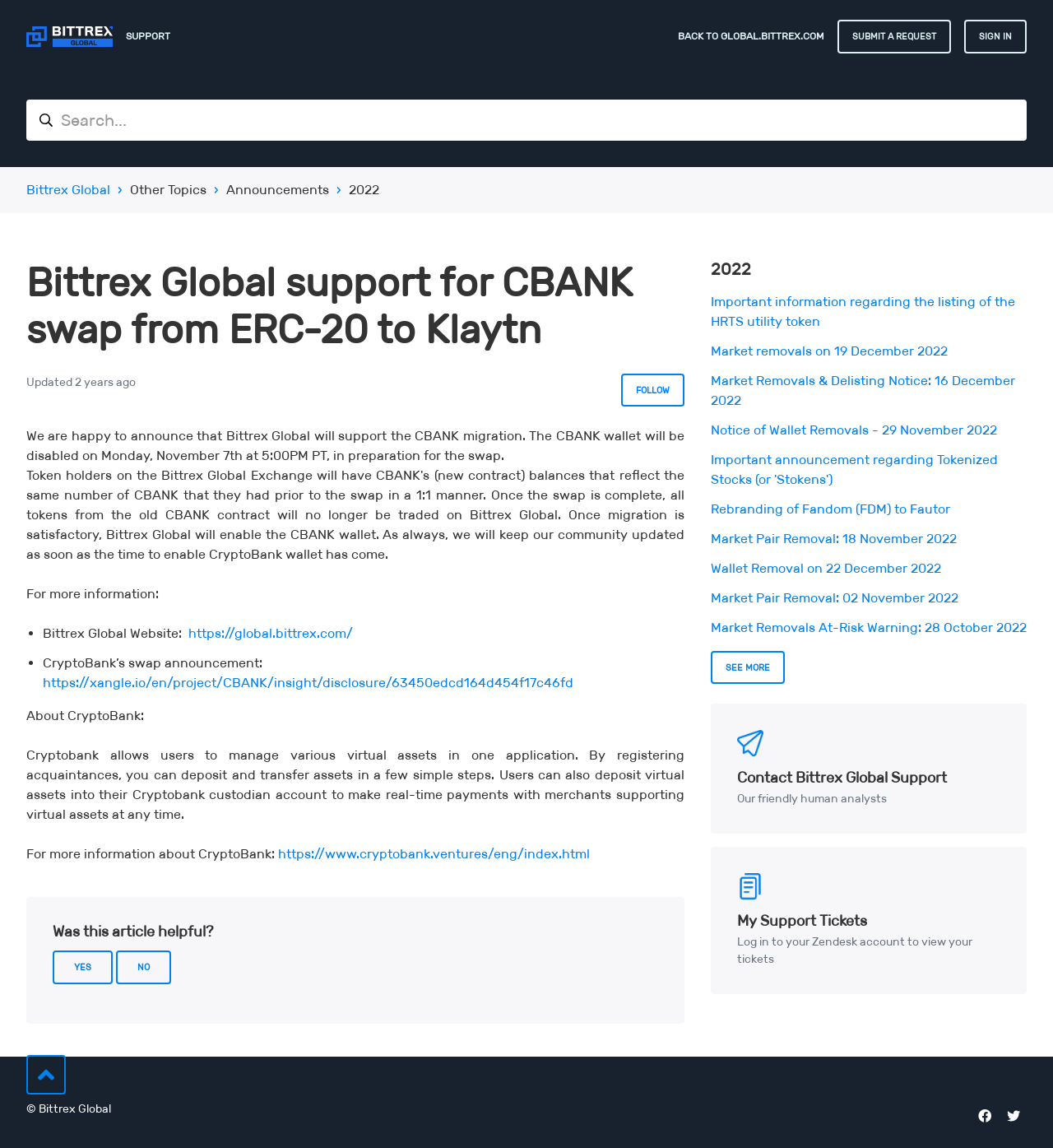Please answer the following question as detailed as possible based on the image: 
What is the name of the virtual asset management application?

I found the answer by reading the article on the webpage, which mentions Cryptobank as a virtual asset management application. The article describes Cryptobank as allowing users to manage various virtual assets in one application.